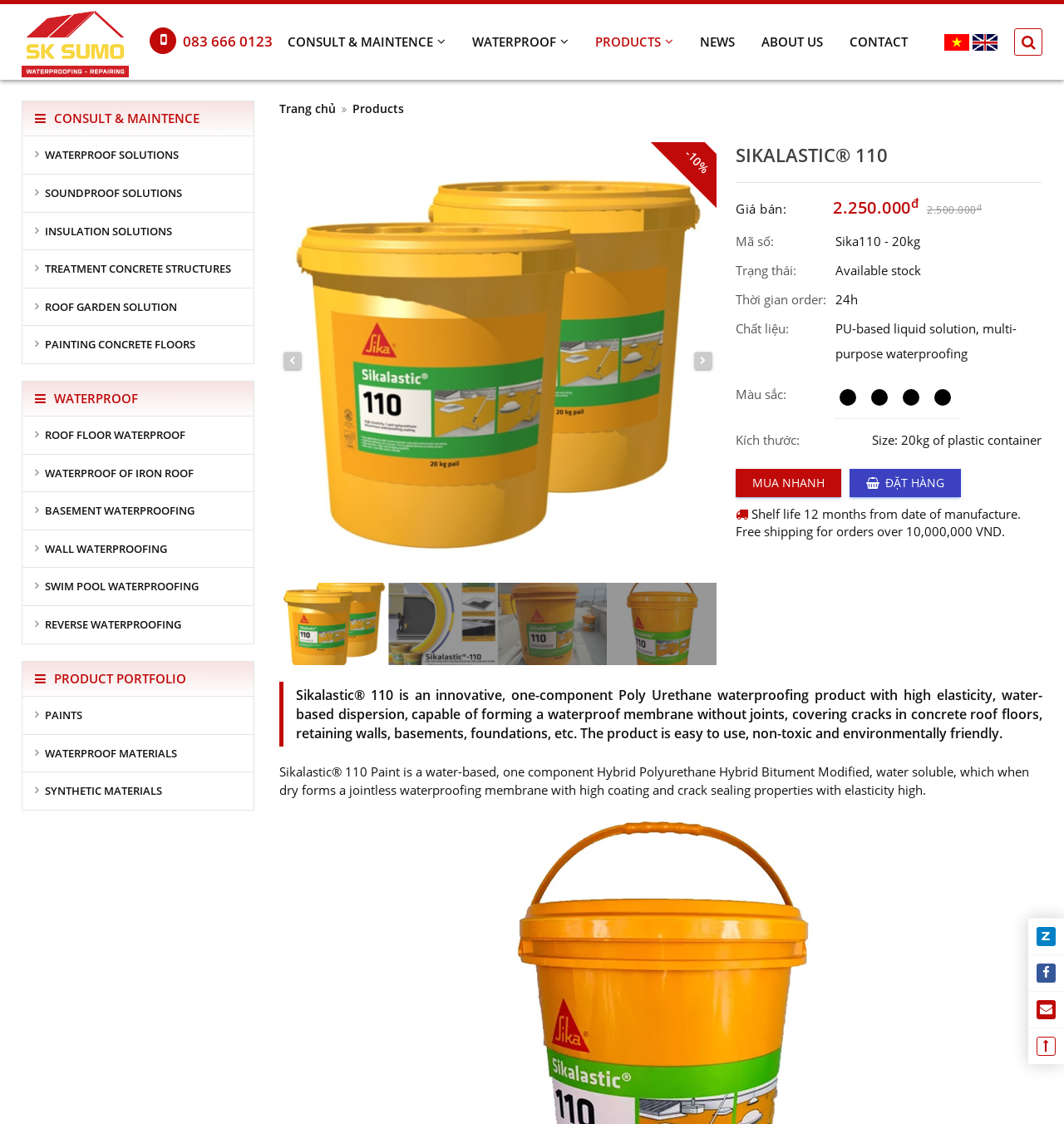Locate the bounding box for the described UI element: "What We're About". Ensure the coordinates are four float numbers between 0 and 1, formatted as [left, top, right, bottom].

None